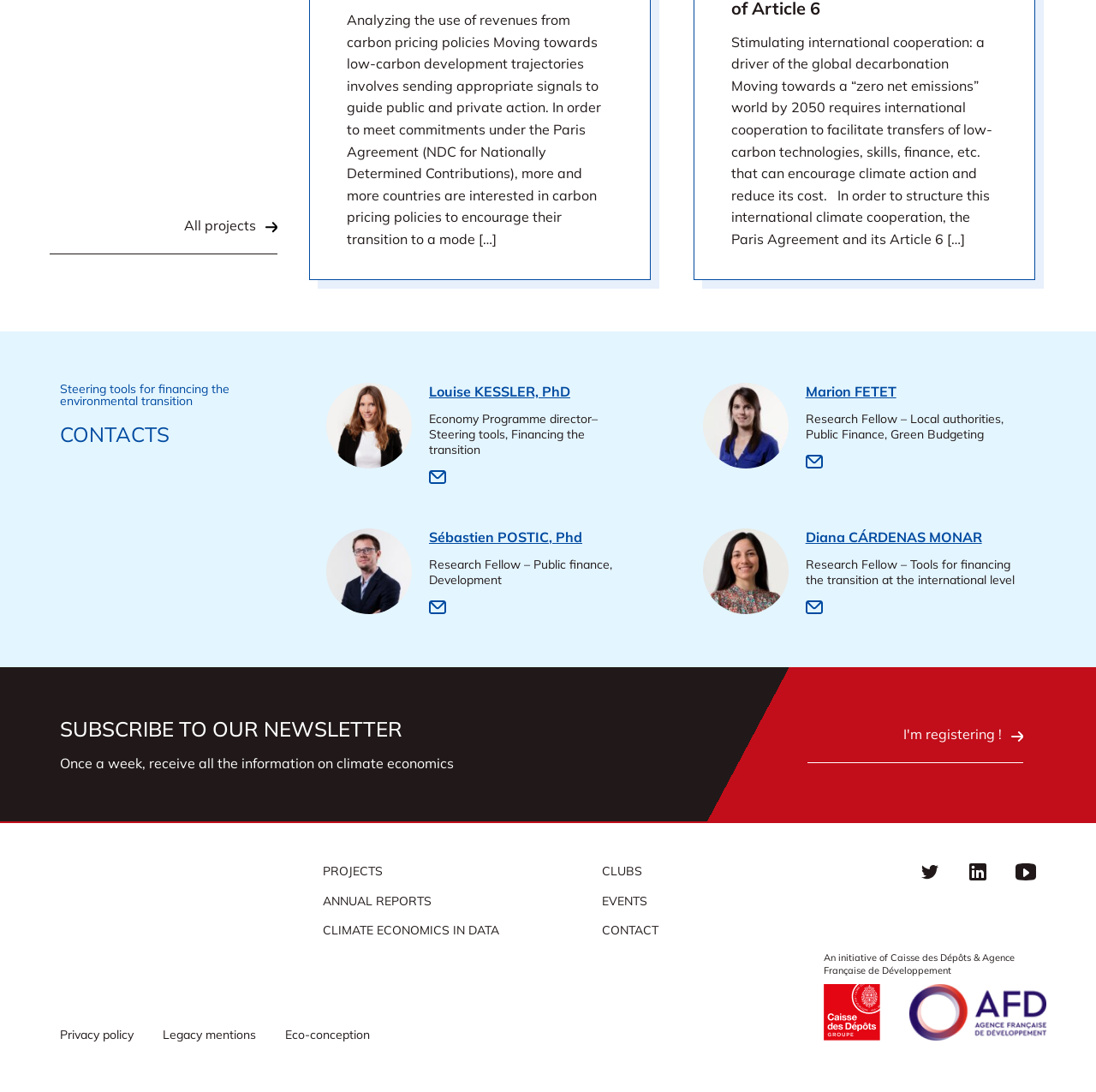Identify the bounding box coordinates for the element you need to click to achieve the following task: "View all projects". The coordinates must be four float values ranging from 0 to 1, formatted as [left, top, right, bottom].

[0.045, 0.2, 0.253, 0.233]